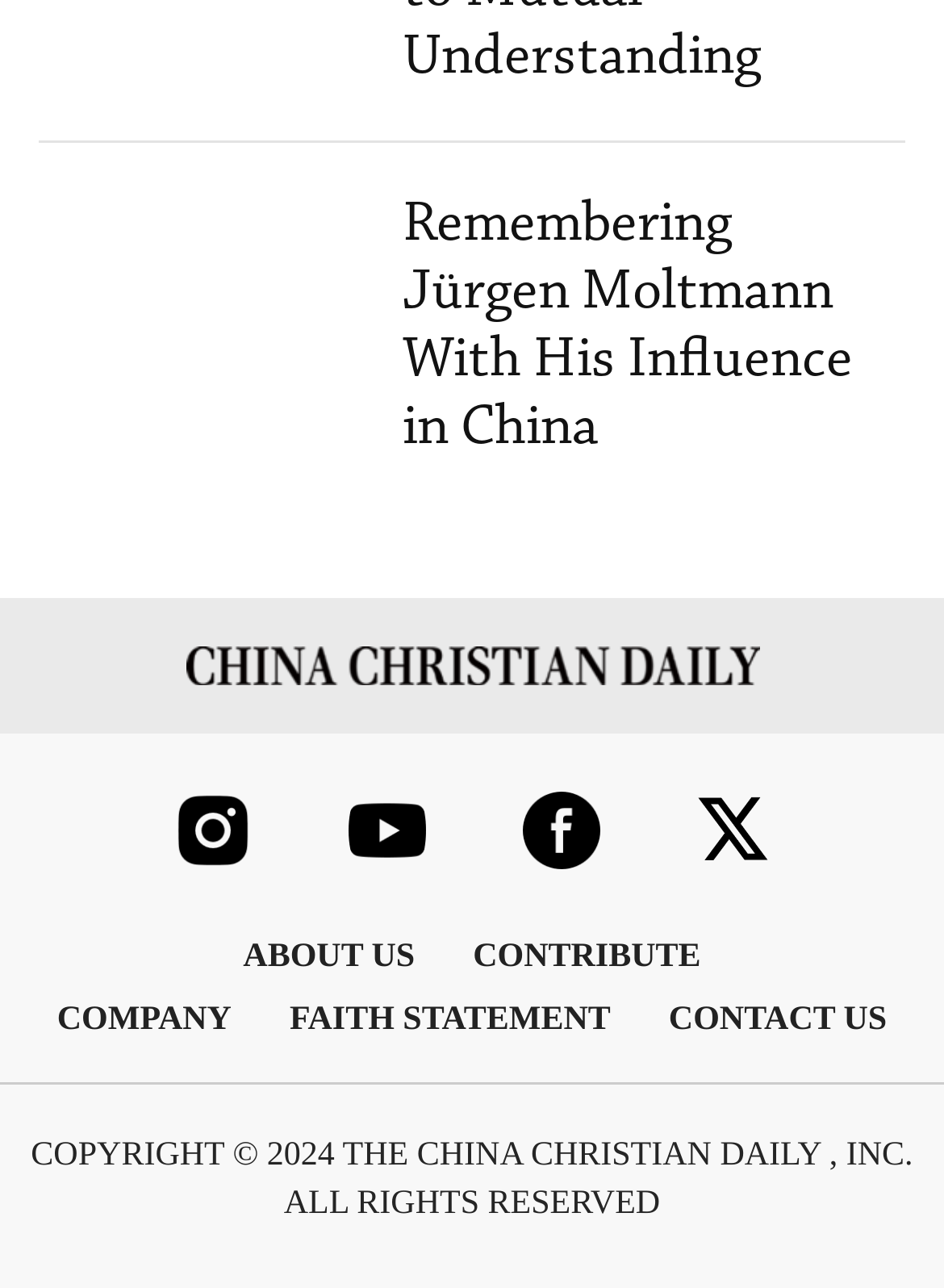Provide the bounding box coordinates of the HTML element this sentence describes: "Home".

None